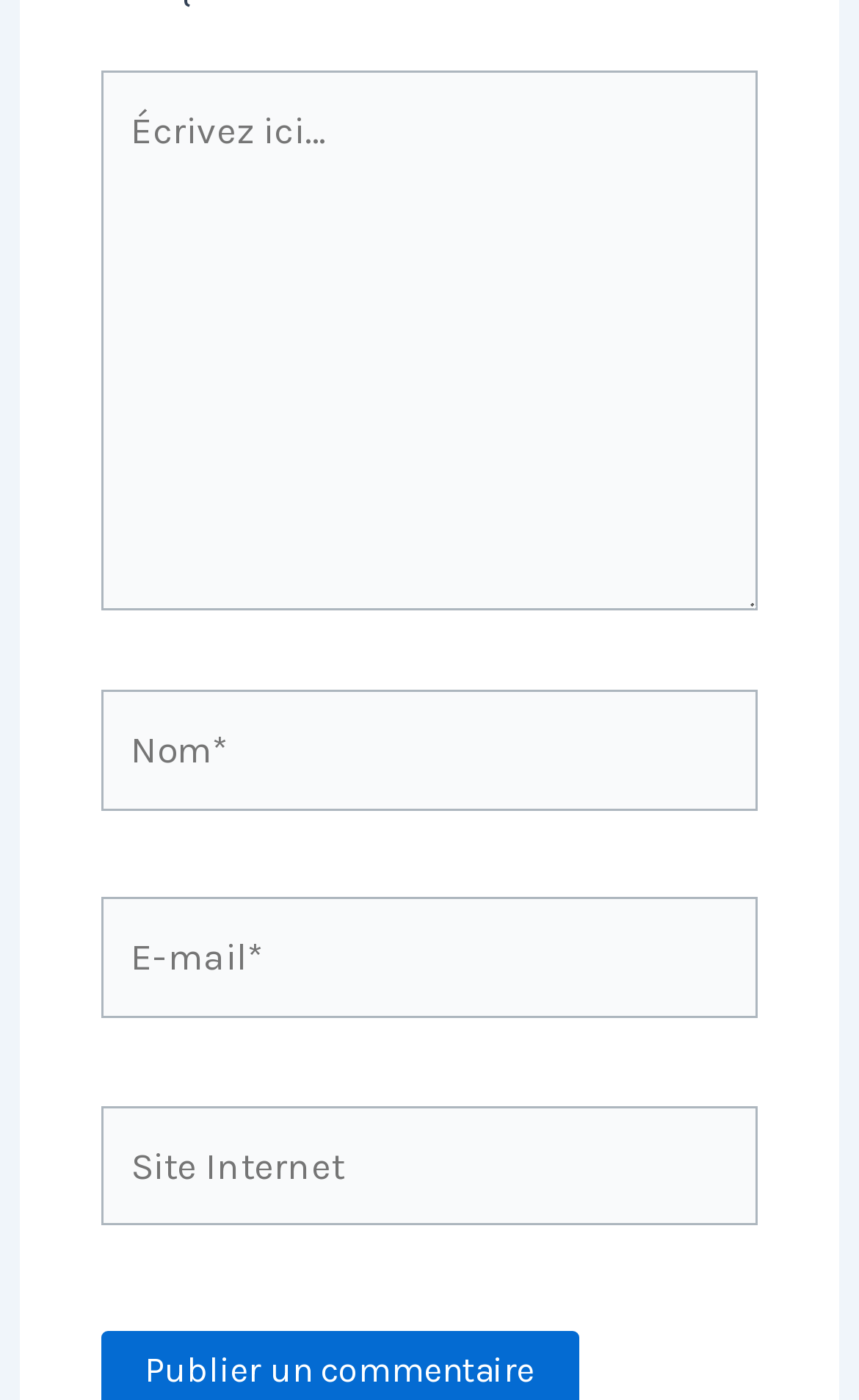What is the width of the text fields?
Give a thorough and detailed response to the question.

By examining the bounding box coordinates of the text fields, I found that they all have a width of 0.883 - 0.117 = 0.766.